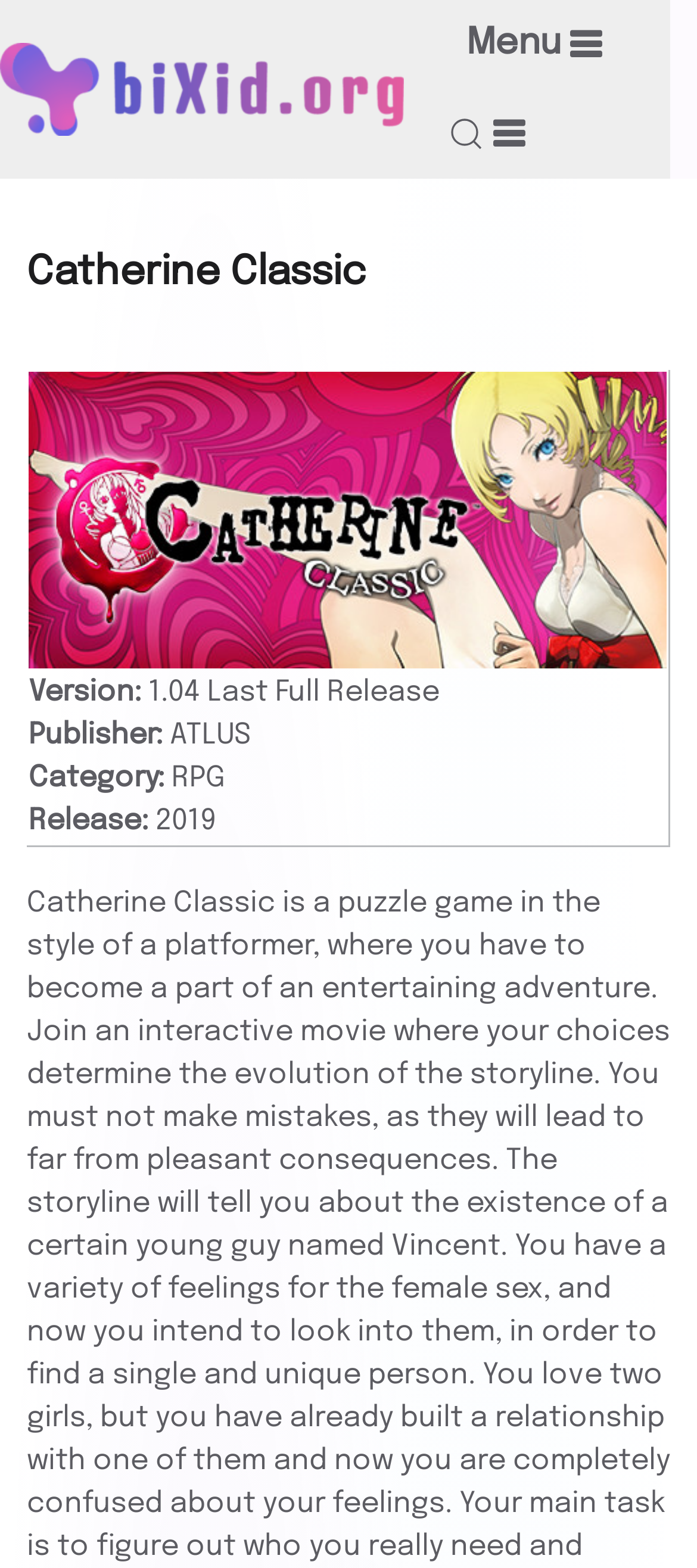Detail the various sections and features of the webpage.

The webpage is about downloading the Catherine Classic game. At the top left, there is a link to go "Back to home". Next to it, on the top right, there is a link to "Open Menu" and a small icon represented by "\uf0c9". This icon is accompanied by a small image.

Below the top navigation, there is a prominent heading that reads "Catherine Classic". Underneath the heading, there is a table that takes up most of the page. The table has one row with two columns. The first column contains an image with the text "Download Catherine Classic pc game". The second column contains details about the game, including the version, publisher, category, and release date. The release date is specified as 2019.